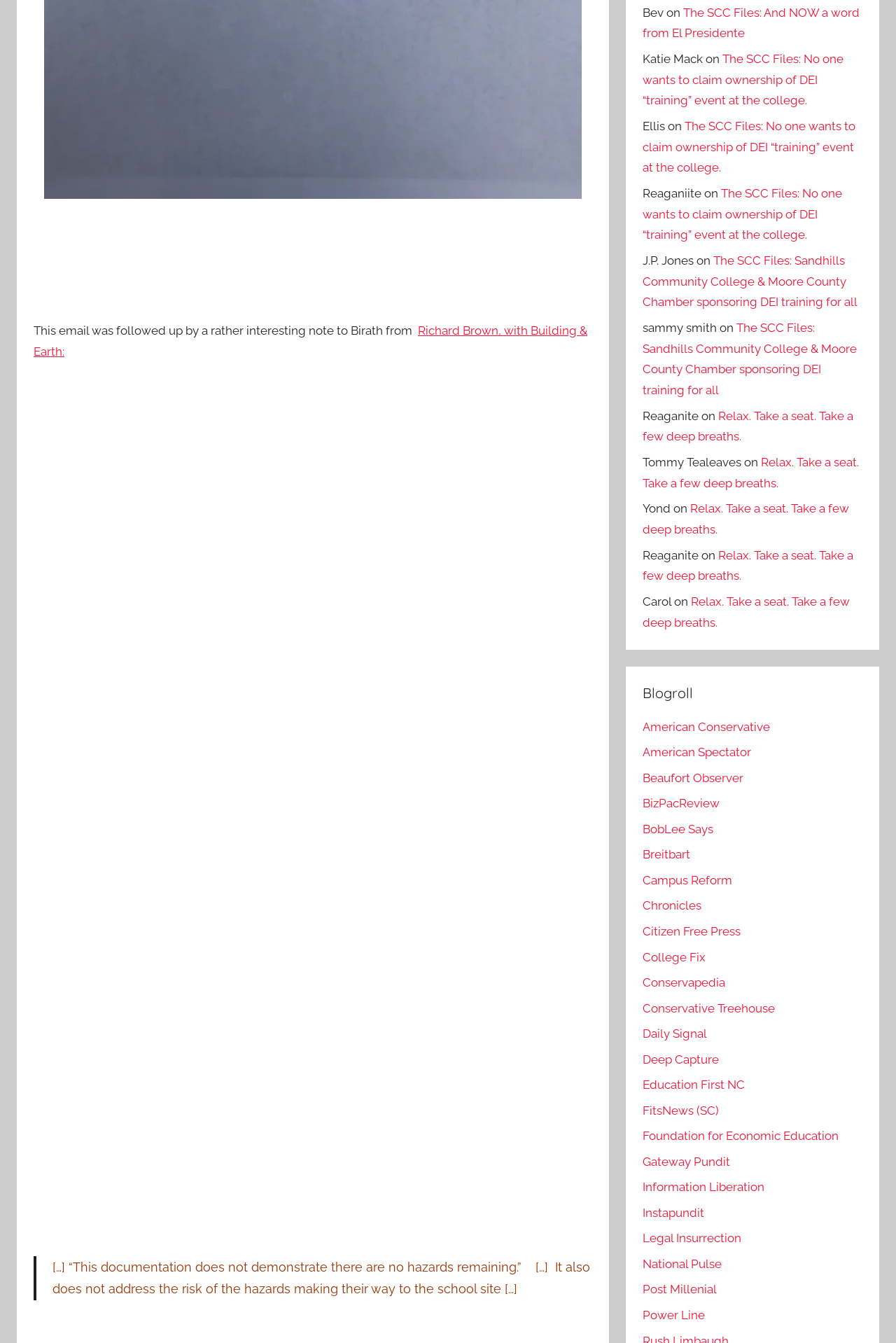Who is the author of the email mentioned?
Answer the question with a single word or phrase derived from the image.

Birath